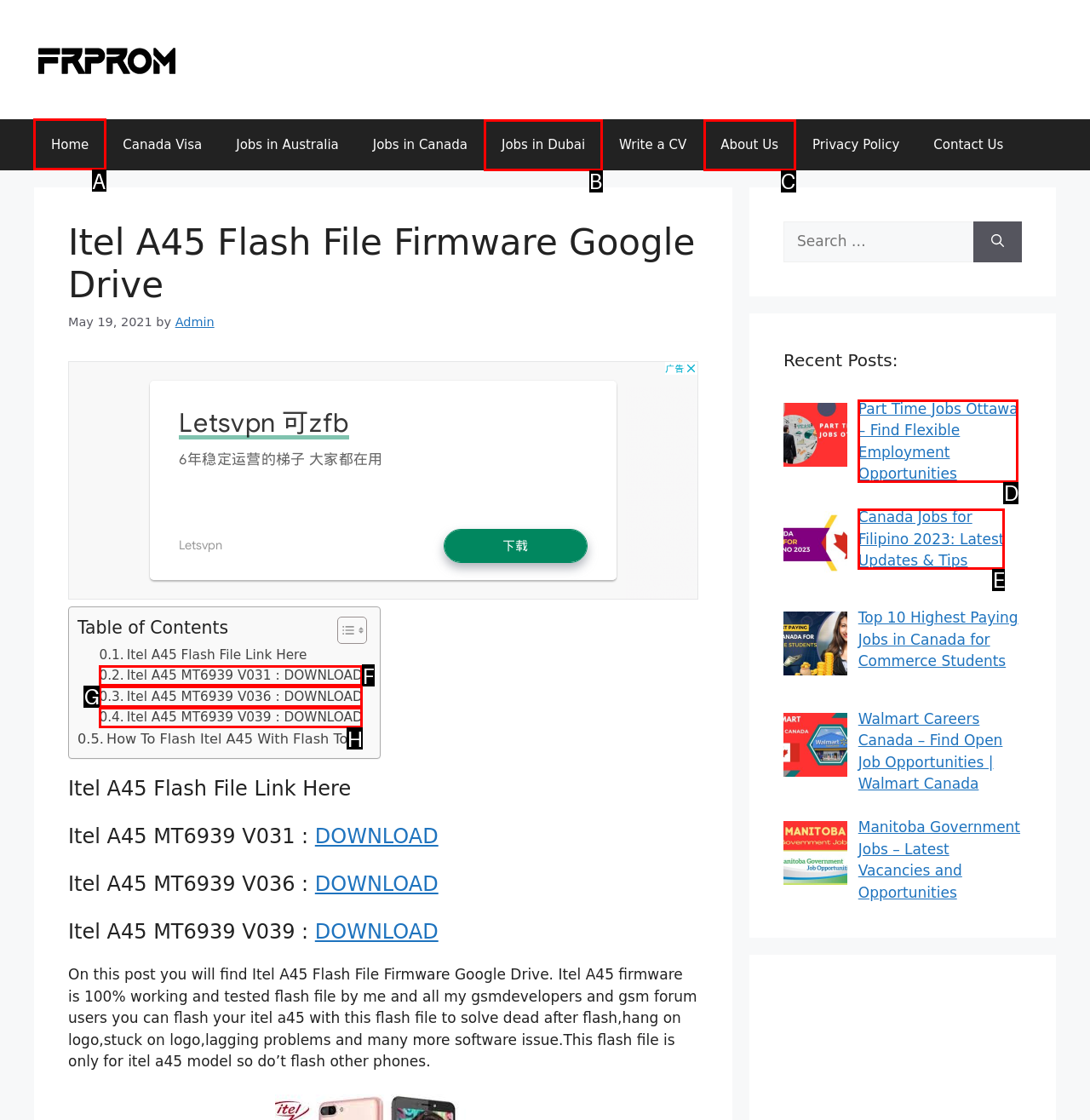Select the appropriate bounding box to fulfill the task: Click on the 'Home' link Respond with the corresponding letter from the choices provided.

A